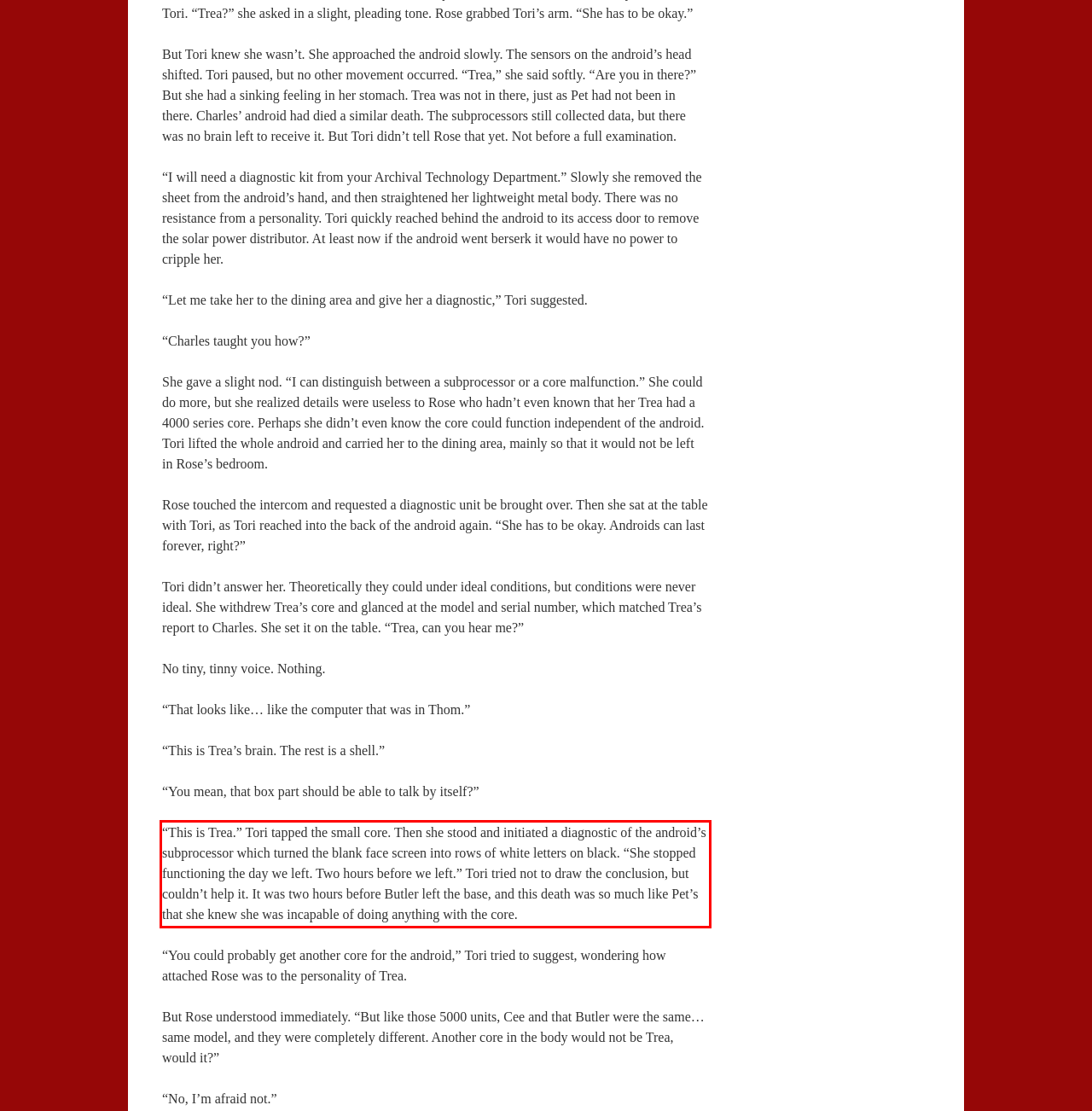With the provided screenshot of a webpage, locate the red bounding box and perform OCR to extract the text content inside it.

“This is Trea.” Tori tapped the small core. Then she stood and initiated a diagnostic of the android’s subprocessor which turned the blank face screen into rows of white letters on black. “She stopped functioning the day we left. Two hours before we left.” Tori tried not to draw the conclusion, but couldn’t help it. It was two hours before Butler left the base, and this death was so much like Pet’s that she knew she was incapable of doing anything with the core.